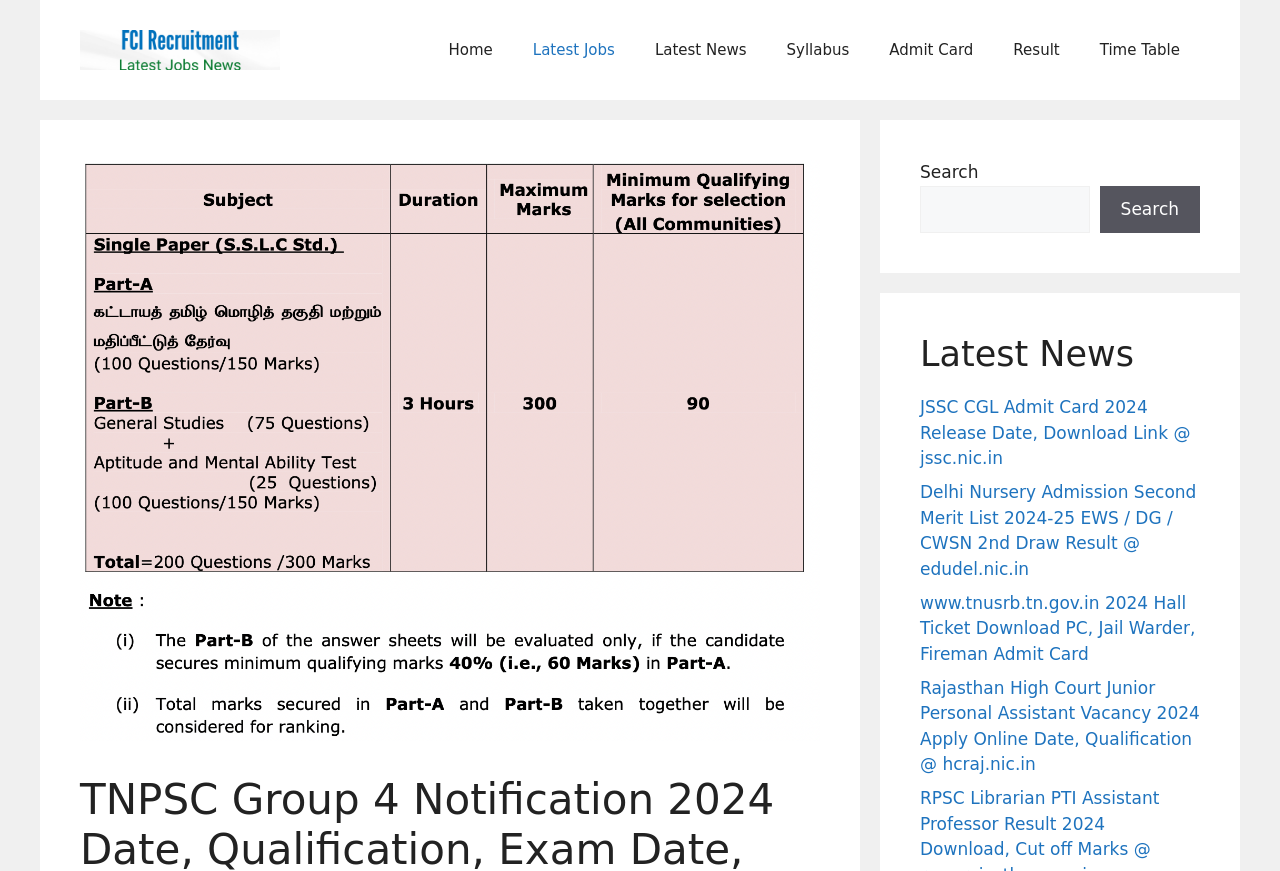Specify the bounding box coordinates (top-left x, top-left y, bottom-right x, bottom-right y) of the UI element in the screenshot that matches this description: Admit Card

[0.679, 0.023, 0.776, 0.092]